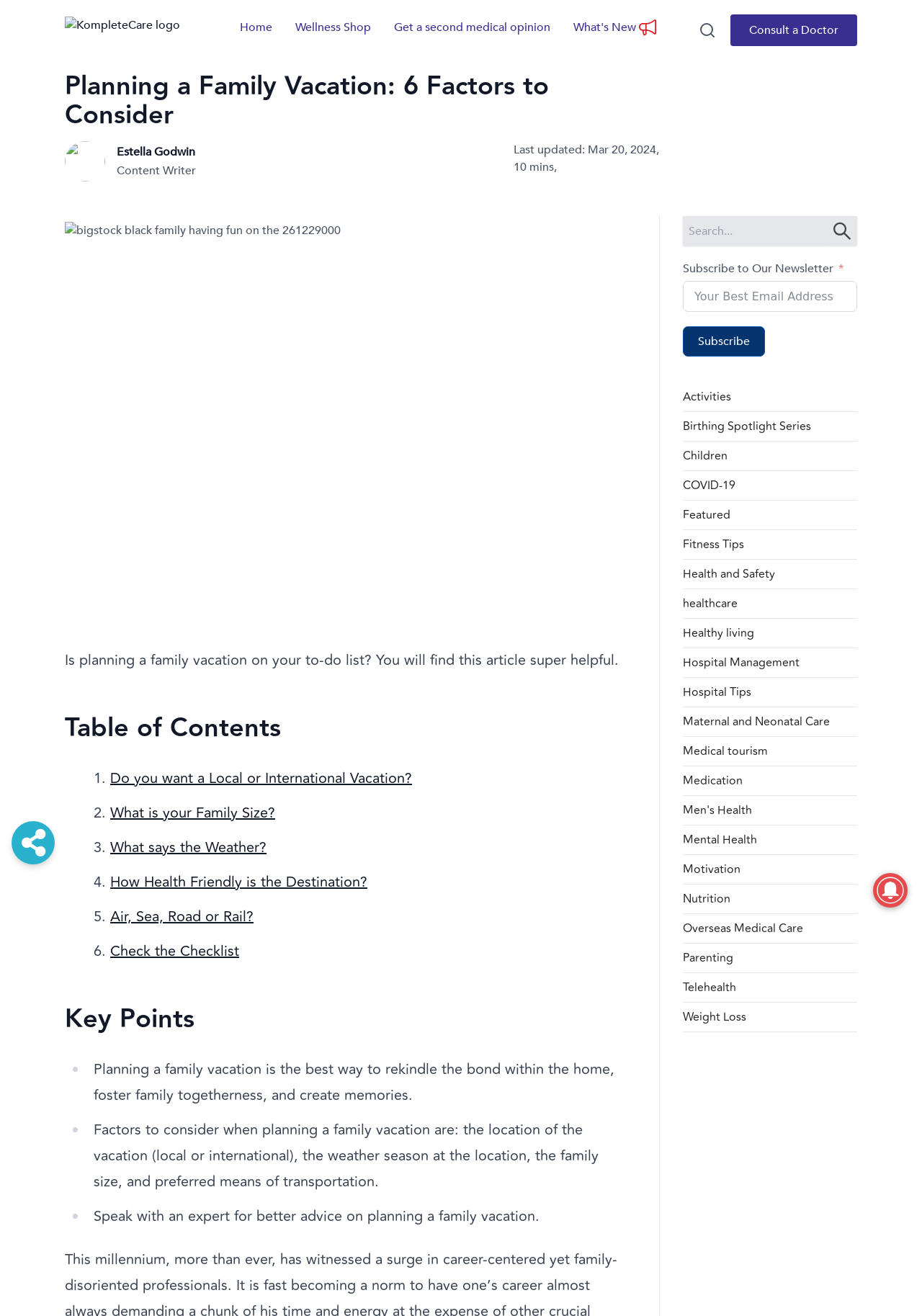Give the bounding box coordinates for the element described as: "Get a second medical opinion".

[0.427, 0.015, 0.597, 0.027]